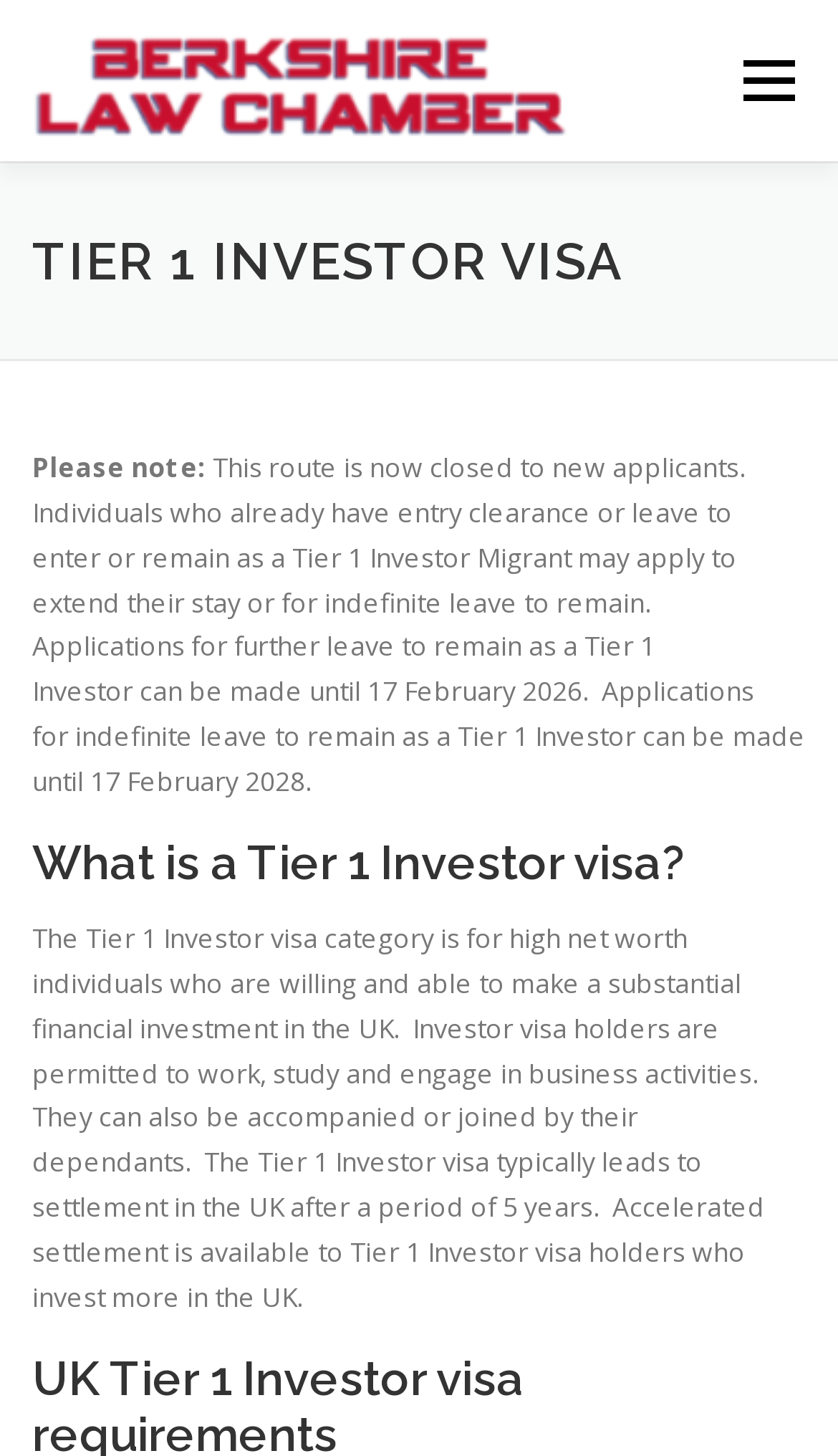Given the element description "alt="Berkshire Law Chamber"" in the screenshot, predict the bounding box coordinates of that UI element.

[0.038, 0.043, 0.679, 0.068]